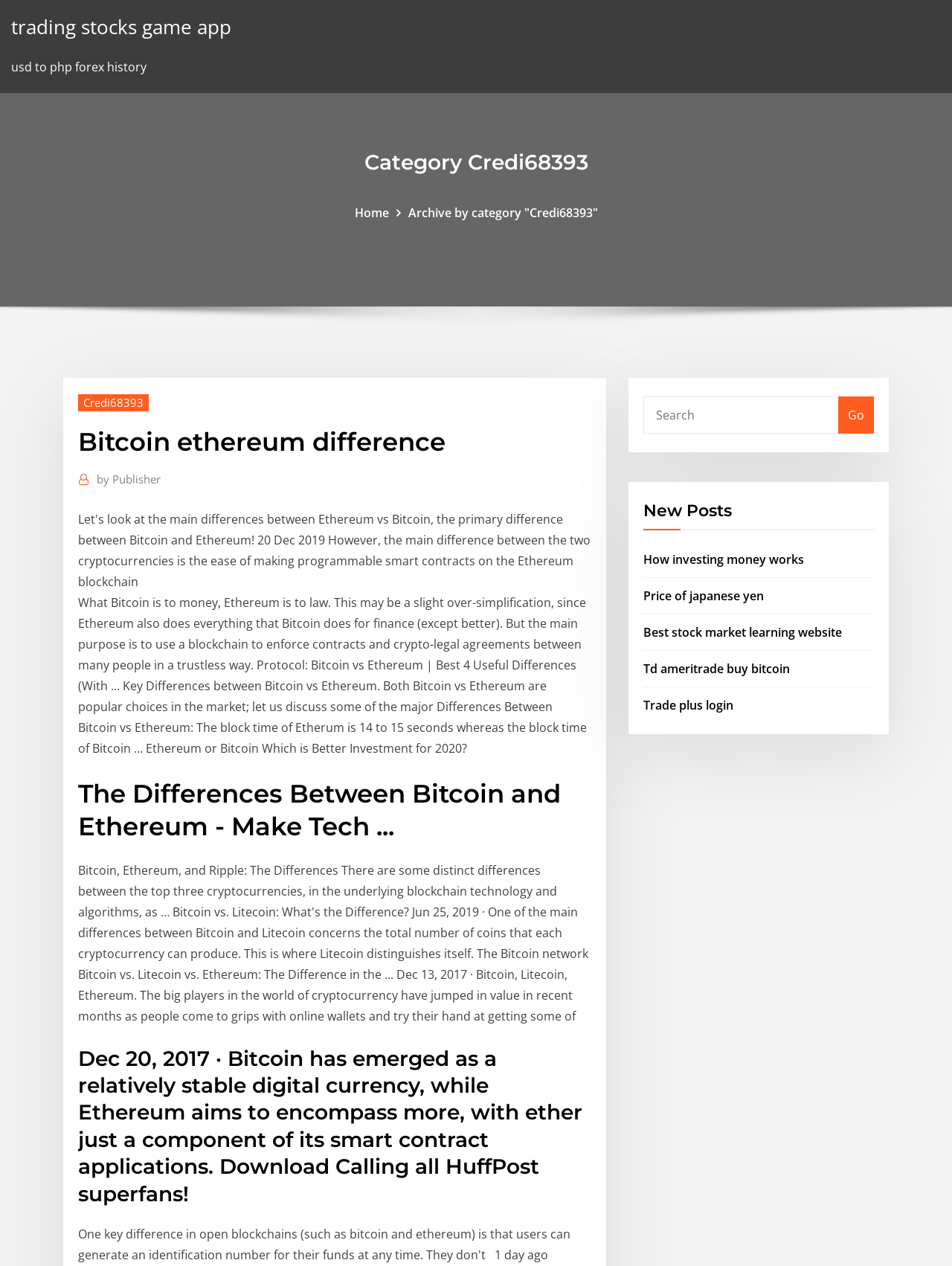For the given element description Best stock market learning website, determine the bounding box coordinates of the UI element. The coordinates should follow the format (top-left x, top-left y, bottom-right x, bottom-right y) and be within the range of 0 to 1.

[0.676, 0.493, 0.884, 0.506]